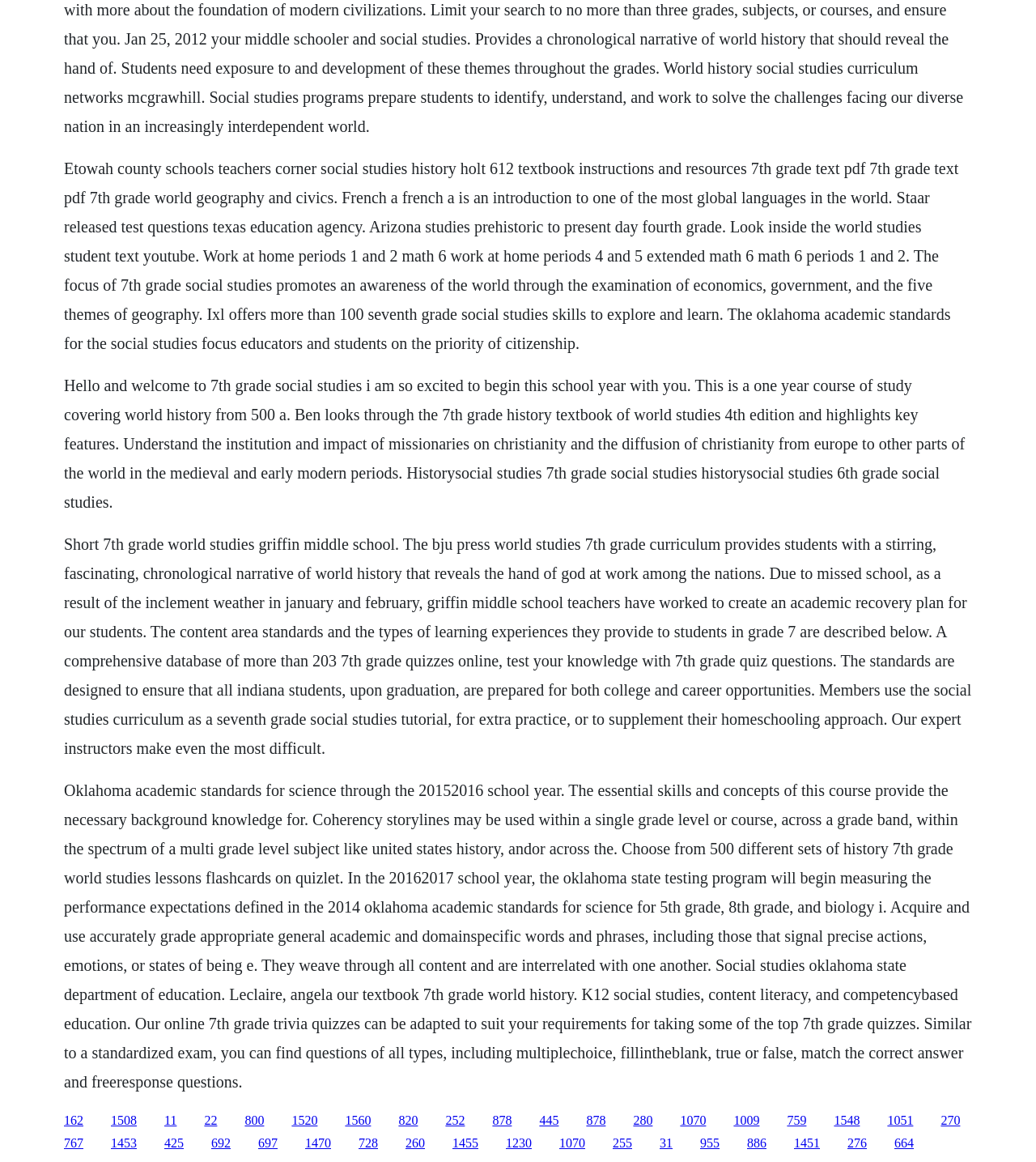Pinpoint the bounding box coordinates of the clickable element needed to complete the instruction: "Click the link to Oklahoma academic standards for science". The coordinates should be provided as four float numbers between 0 and 1: [left, top, right, bottom].

[0.062, 0.672, 0.938, 0.938]